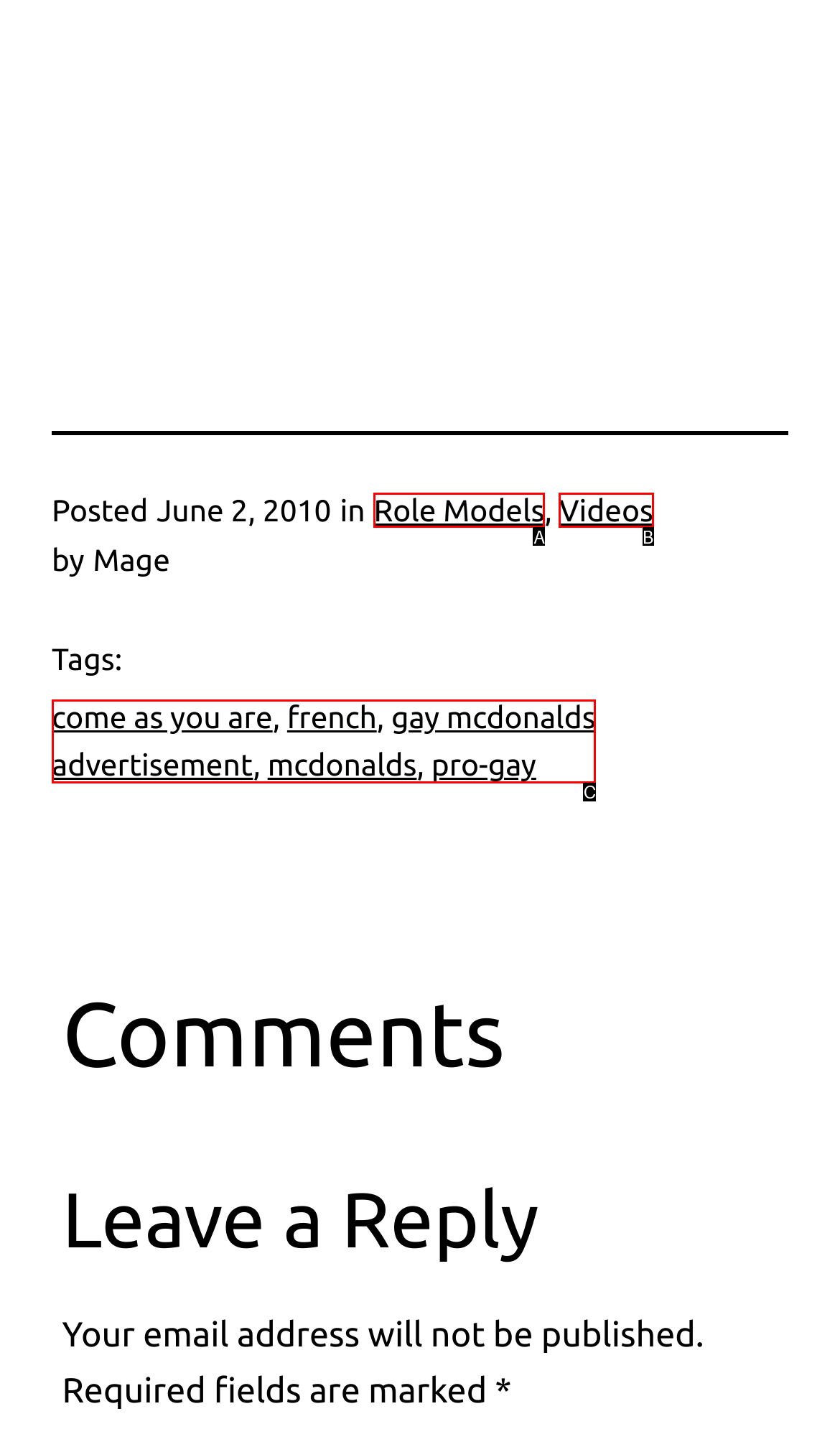From the provided options, pick the HTML element that matches the description: aria-label="Open Search Bar". Respond with the letter corresponding to your choice.

None